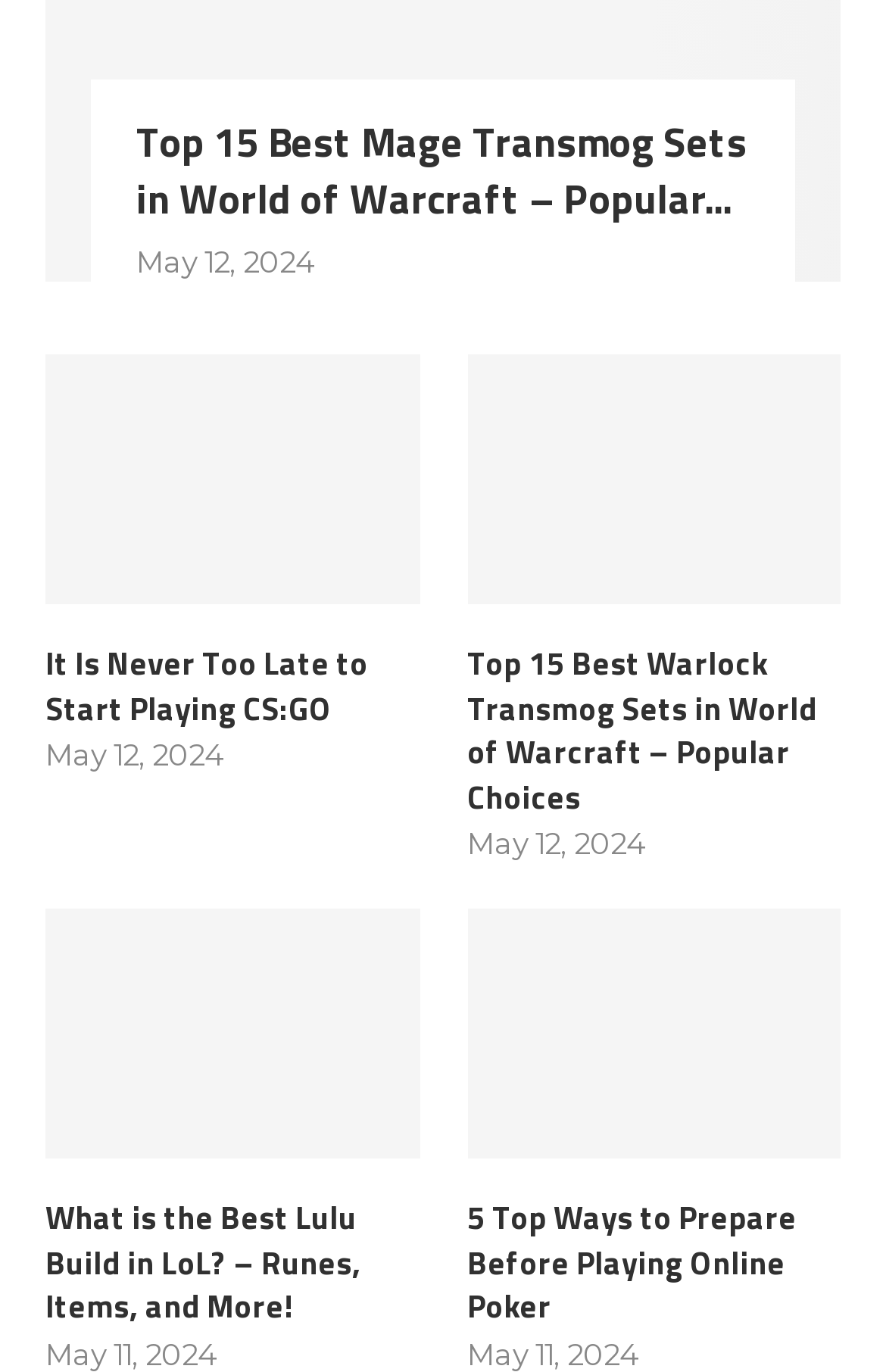Can you provide the bounding box coordinates for the element that should be clicked to implement the instruction: "Read the article about Top 15 Best Mage Transmog Sets in World of Warcraft"?

[0.154, 0.083, 0.872, 0.166]